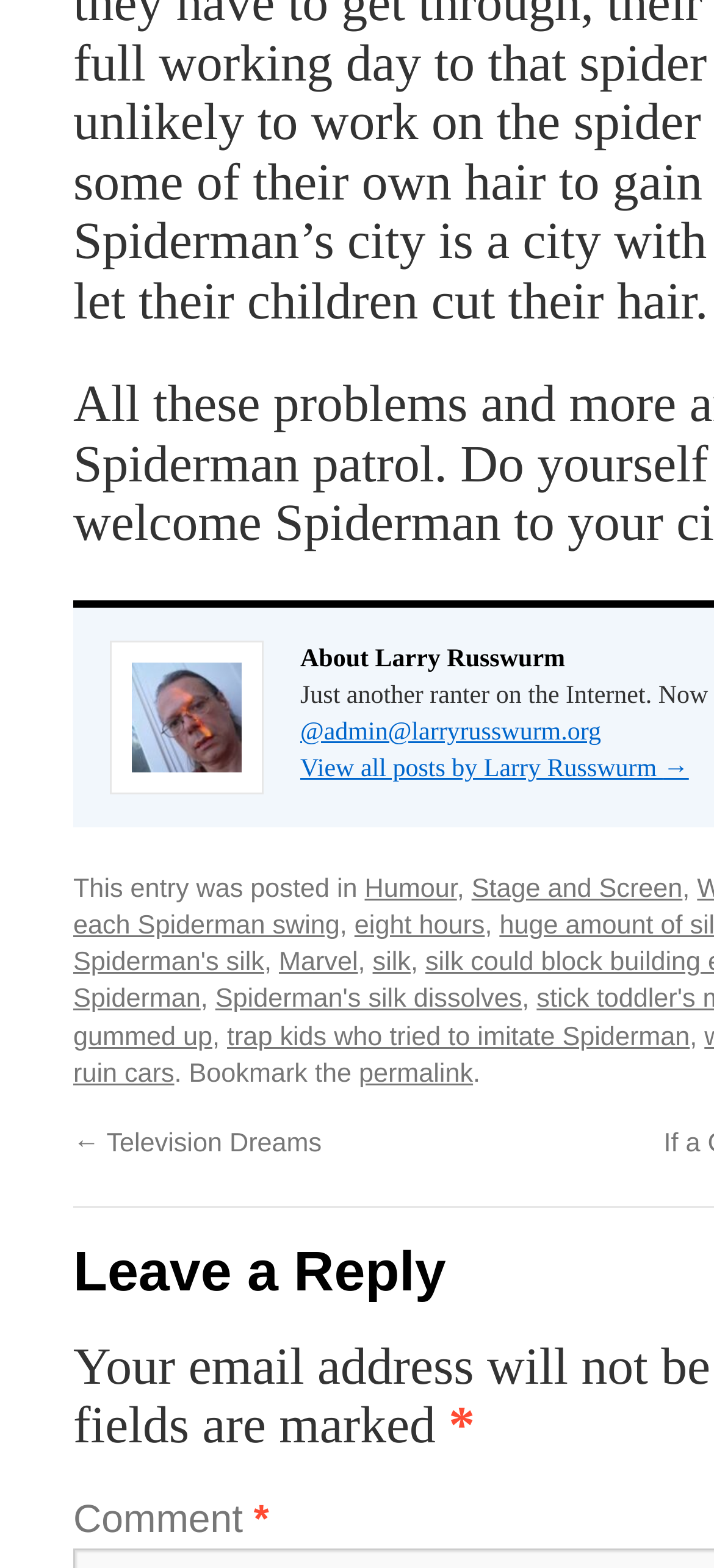What is the title of the previous post?
Respond with a short answer, either a single word or a phrase, based on the image.

Television Dreams